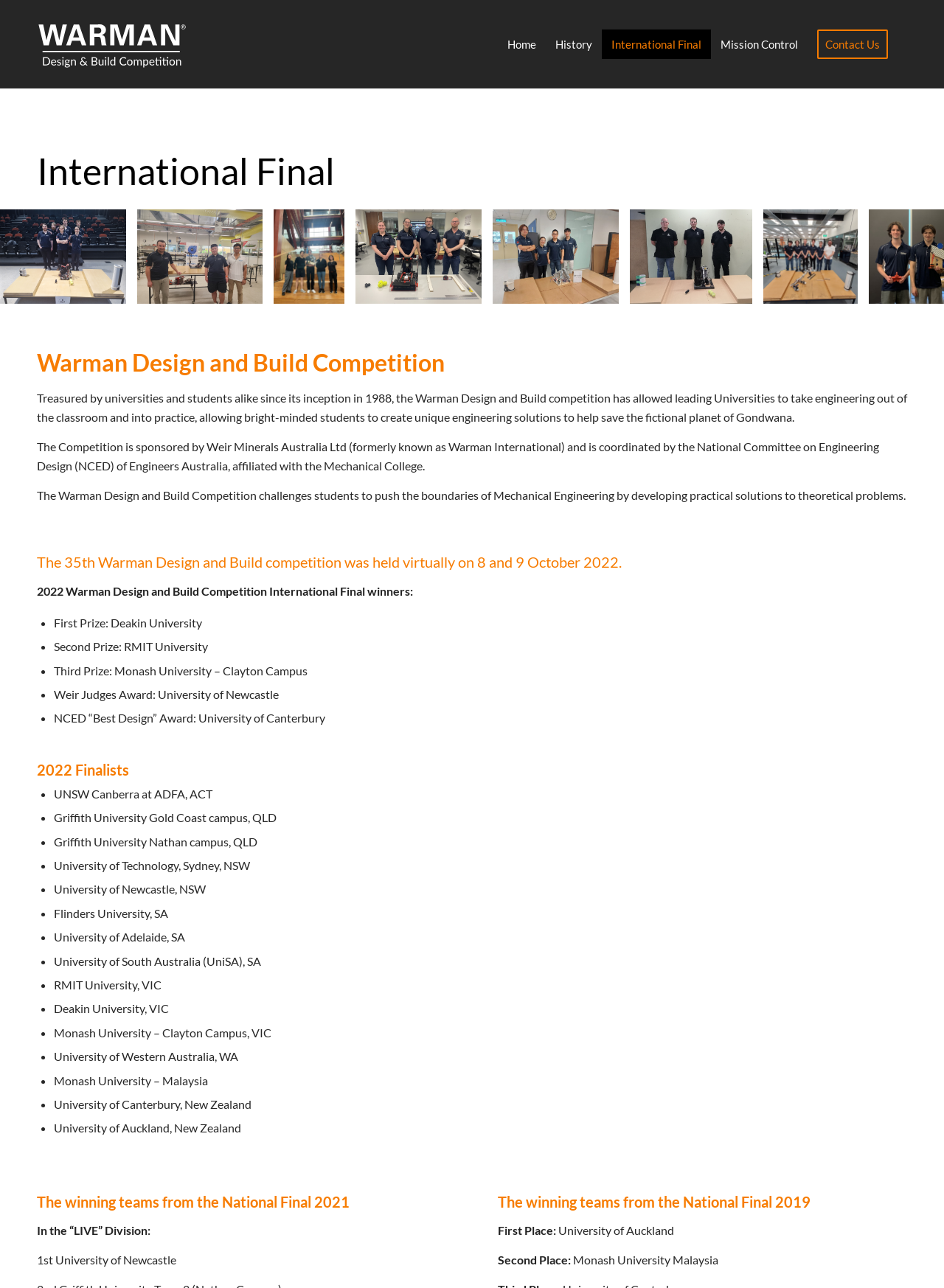Can you pinpoint the bounding box coordinates for the clickable element required for this instruction: "Go to Mission Control"? The coordinates should be four float numbers between 0 and 1, i.e., [left, top, right, bottom].

[0.753, 0.023, 0.855, 0.046]